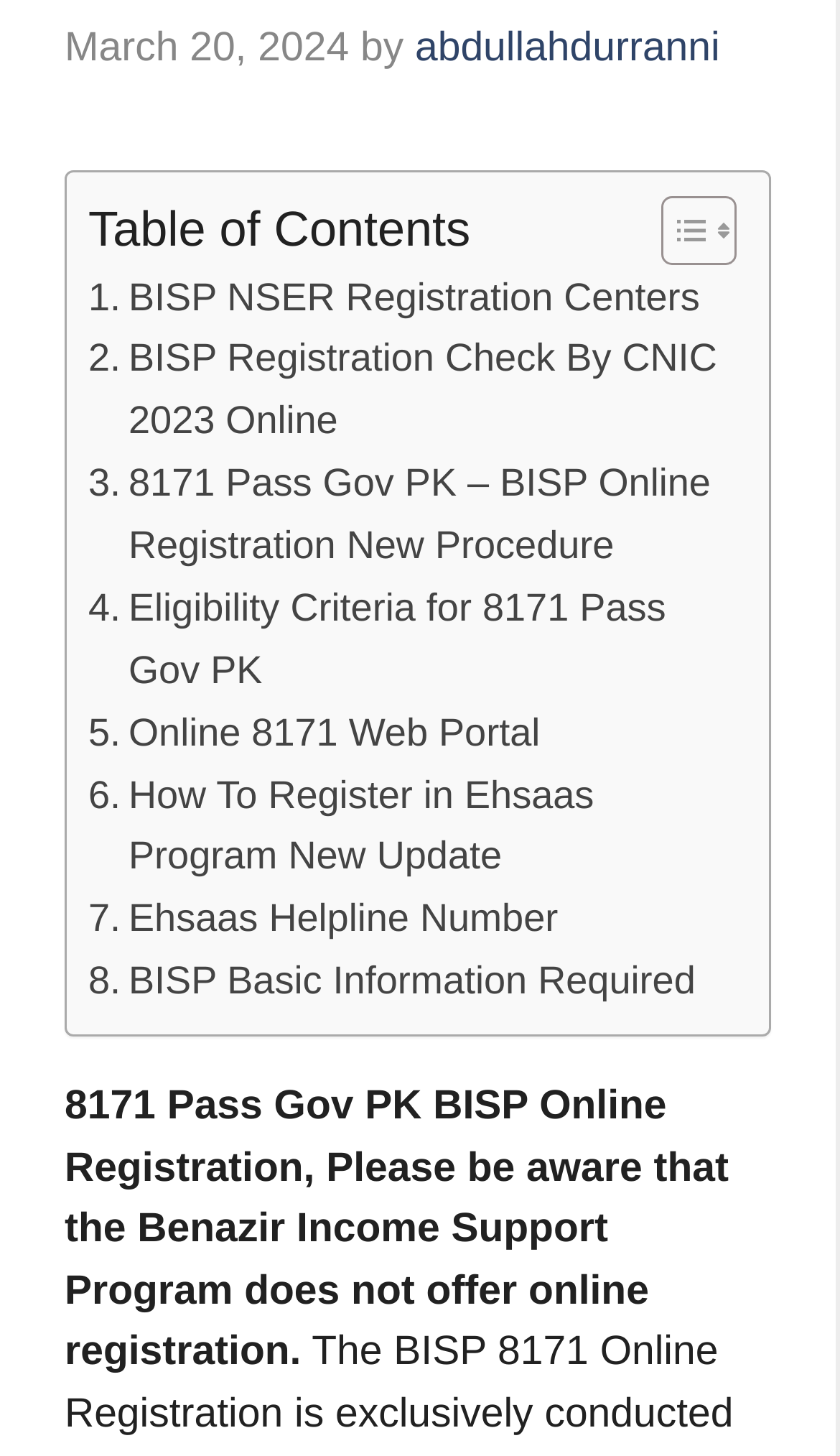Please identify the bounding box coordinates of the element on the webpage that should be clicked to follow this instruction: "Go to 'Online 8171 Web Portal'". The bounding box coordinates should be given as four float numbers between 0 and 1, formatted as [left, top, right, bottom].

[0.105, 0.482, 0.643, 0.525]